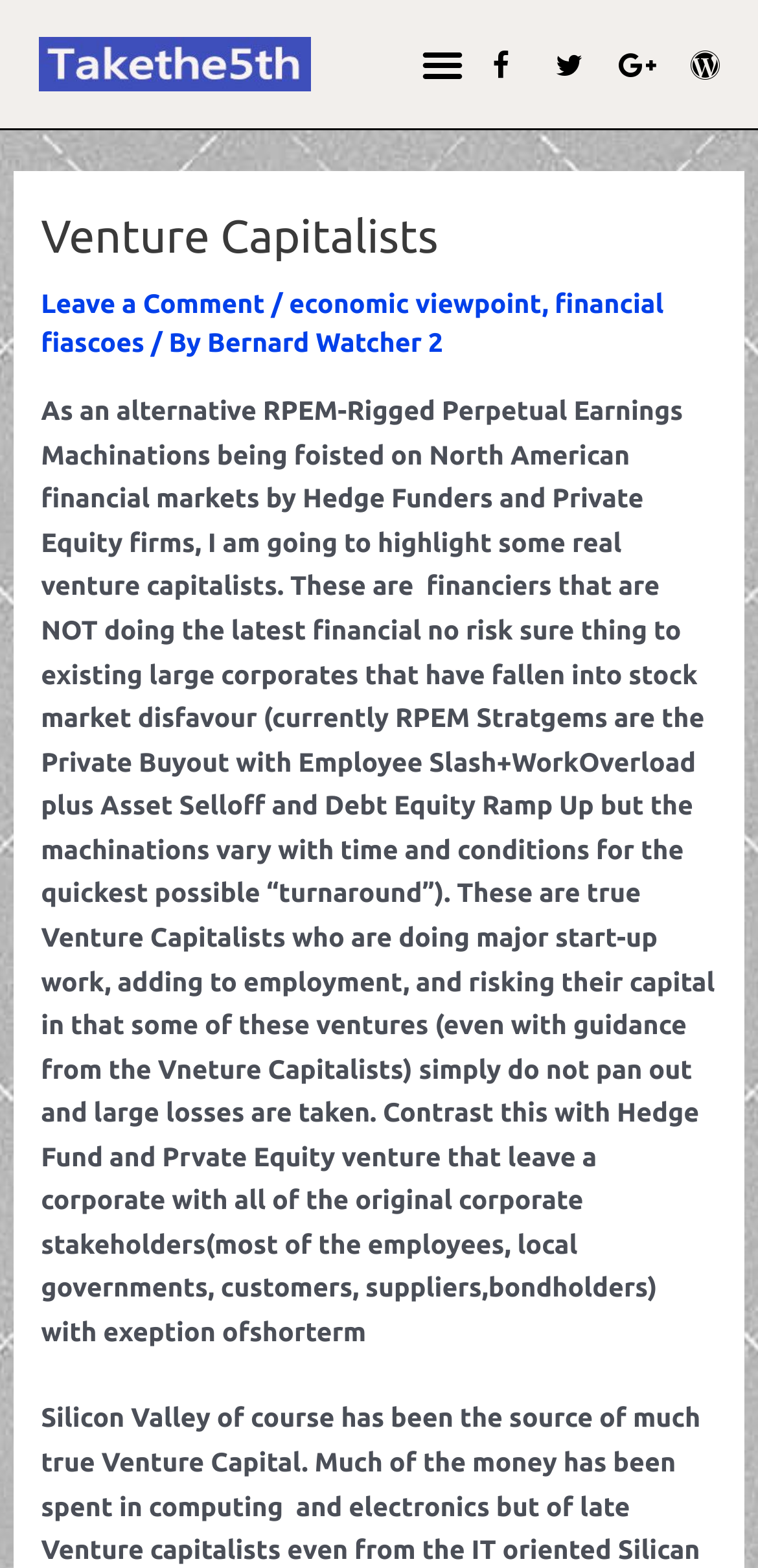Calculate the bounding box coordinates of the UI element given the description: "Wordpress".

[0.911, 0.032, 0.95, 0.05]